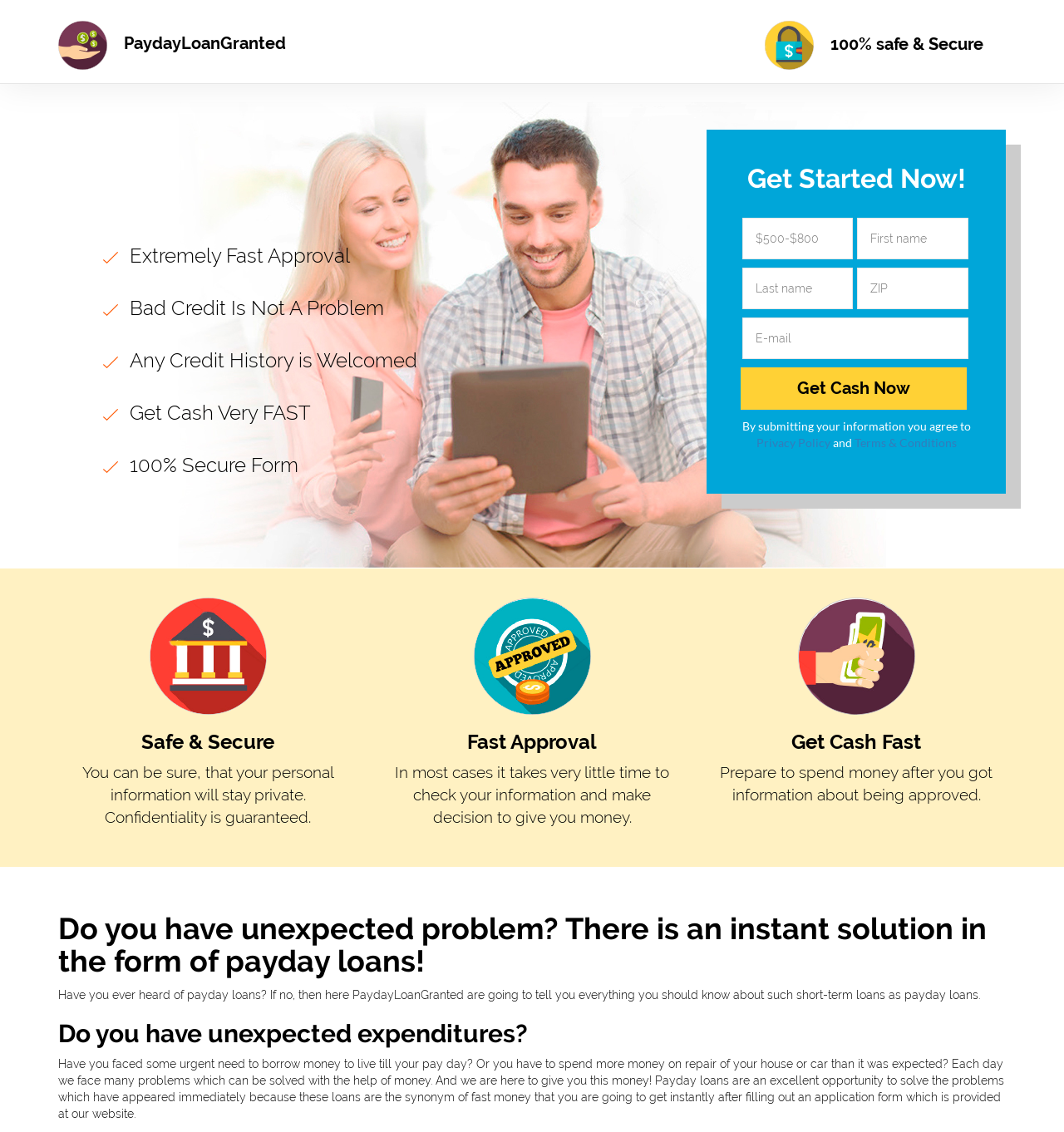Look at the image and give a detailed response to the following question: What is the purpose of this website?

Based on the webpage content, it appears that the website is designed to provide payday loans to individuals who need instant financial solutions. The website offers a form to fill out to get started with the loan process, and it highlights the benefits of payday loans, such as fast approval and secure transactions.